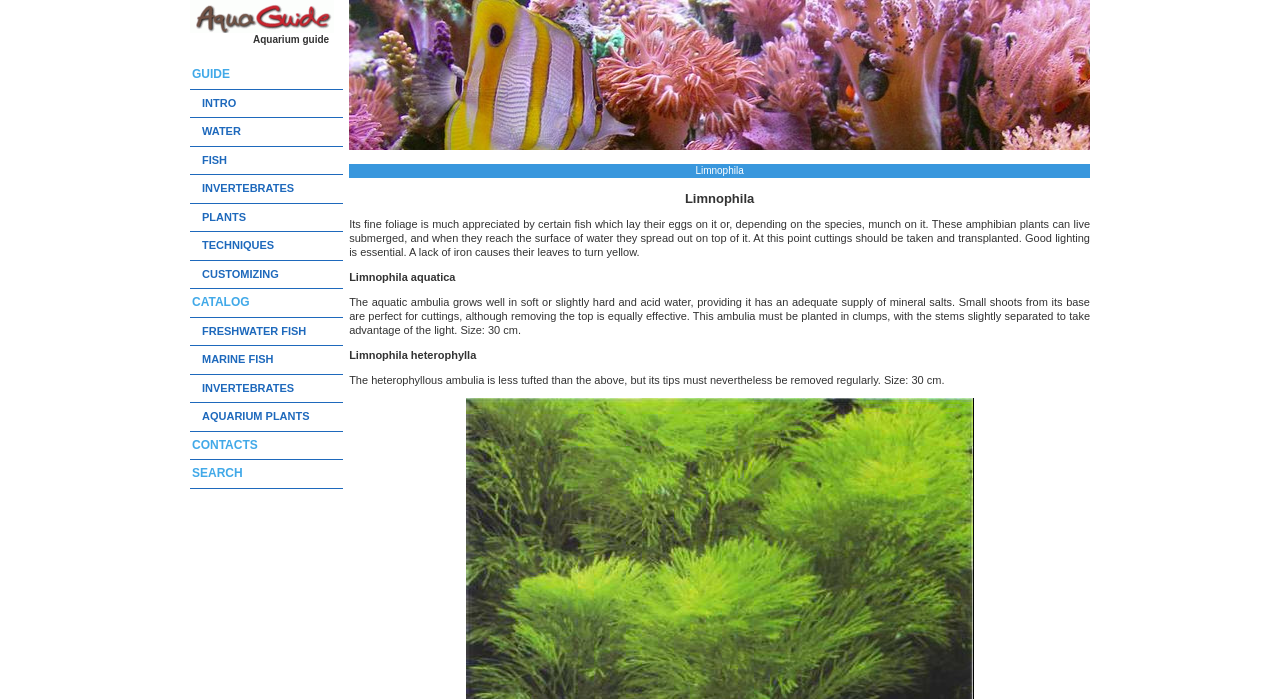Please locate the bounding box coordinates of the element that needs to be clicked to achieve the following instruction: "Click on PLANTS". The coordinates should be four float numbers between 0 and 1, i.e., [left, top, right, bottom].

[0.15, 0.301, 0.192, 0.318]